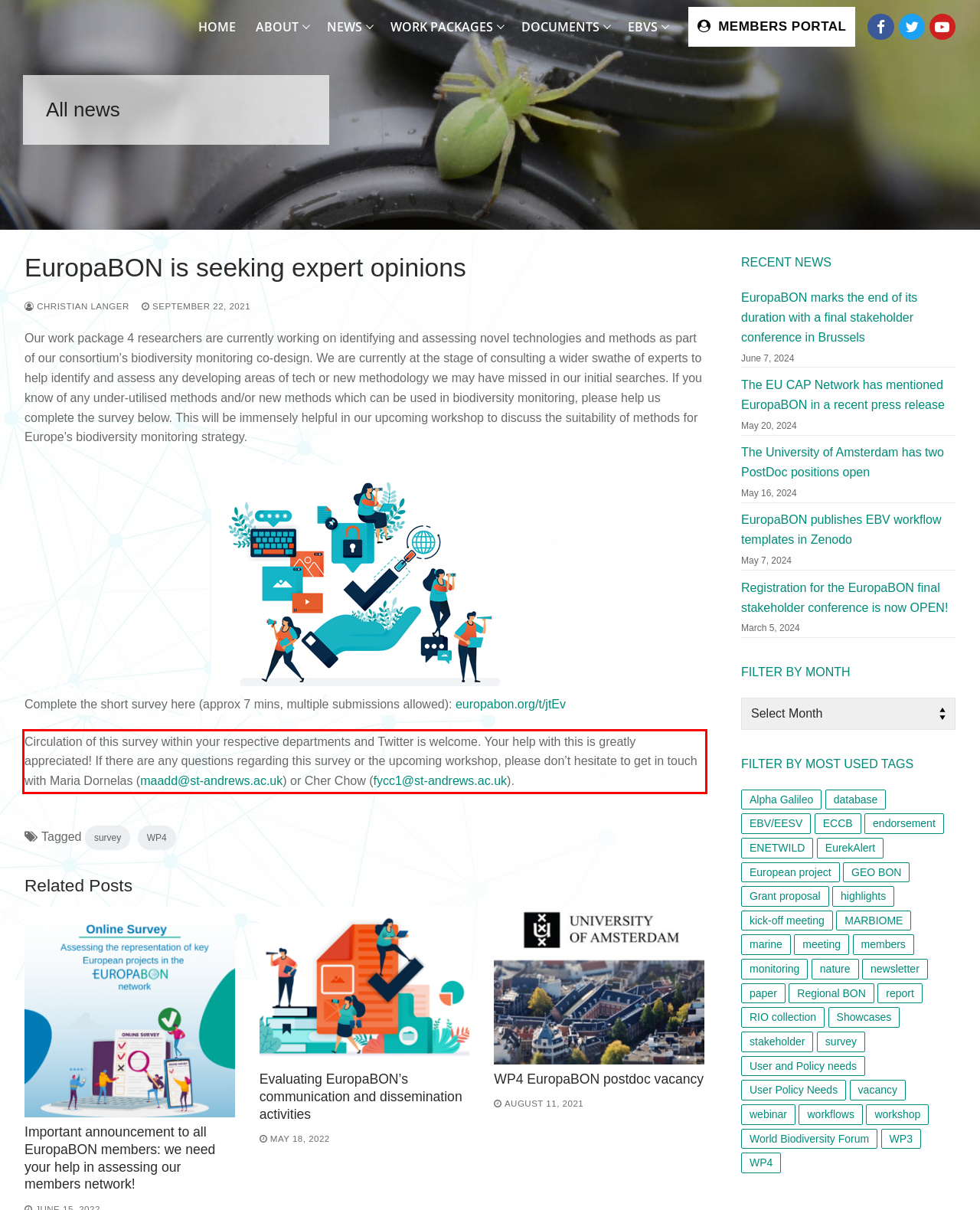Examine the screenshot of the webpage, locate the red bounding box, and perform OCR to extract the text contained within it.

Circulation of this survey within your respective departments and Twitter is welcome. Your help with this is greatly appreciated! If there are any questions regarding this survey or the upcoming workshop, please don’t hesitate to get in touch with Maria Dornelas (maadd@st-andrews.ac.uk) or Cher Chow (fycc1@st-andrews.ac.uk).